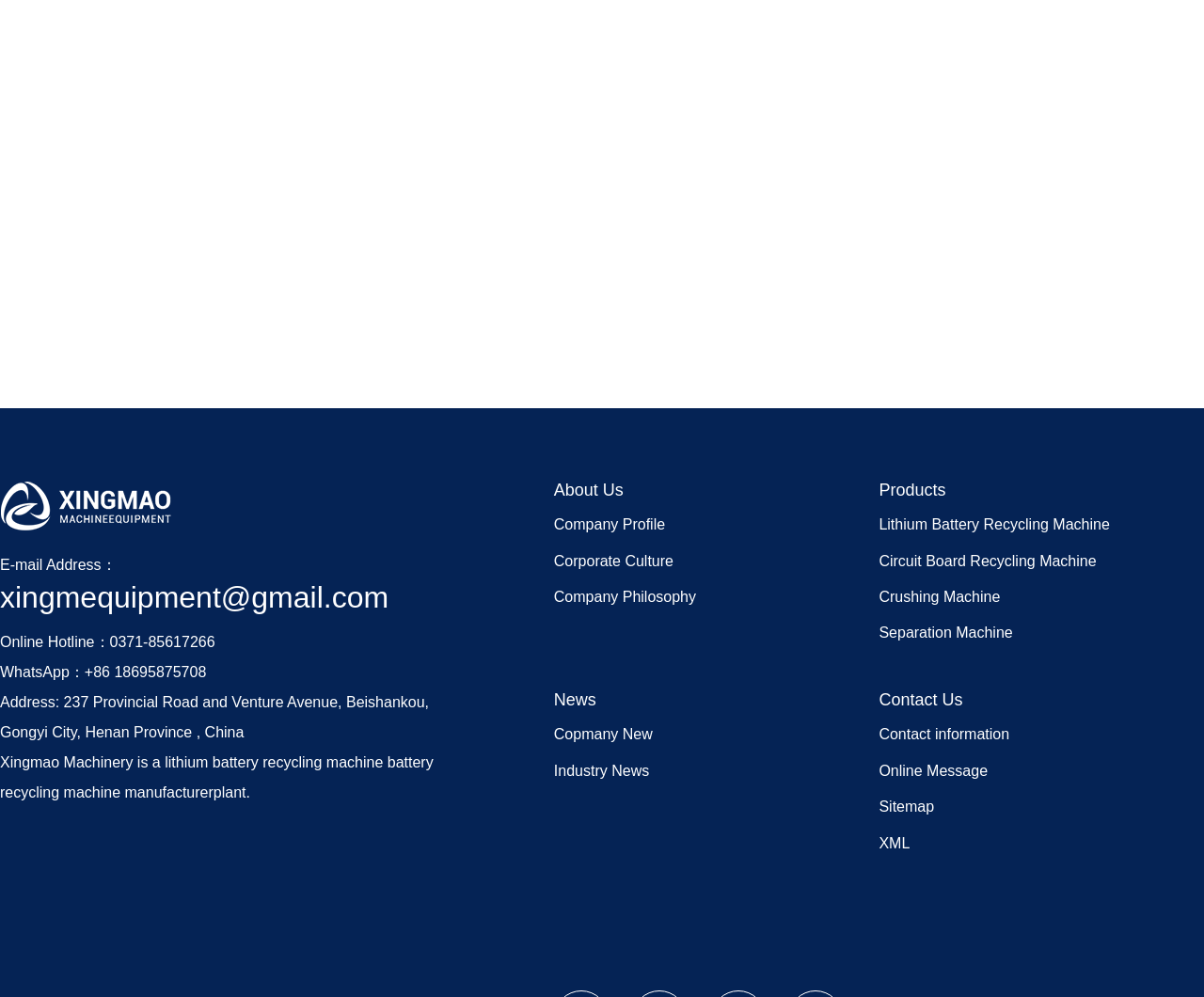Please identify the bounding box coordinates of the clickable area that will fulfill the following instruction: "Click on the 'Home' link". The coordinates should be in the format of four float numbers between 0 and 1, i.e., [left, top, right, bottom].

None